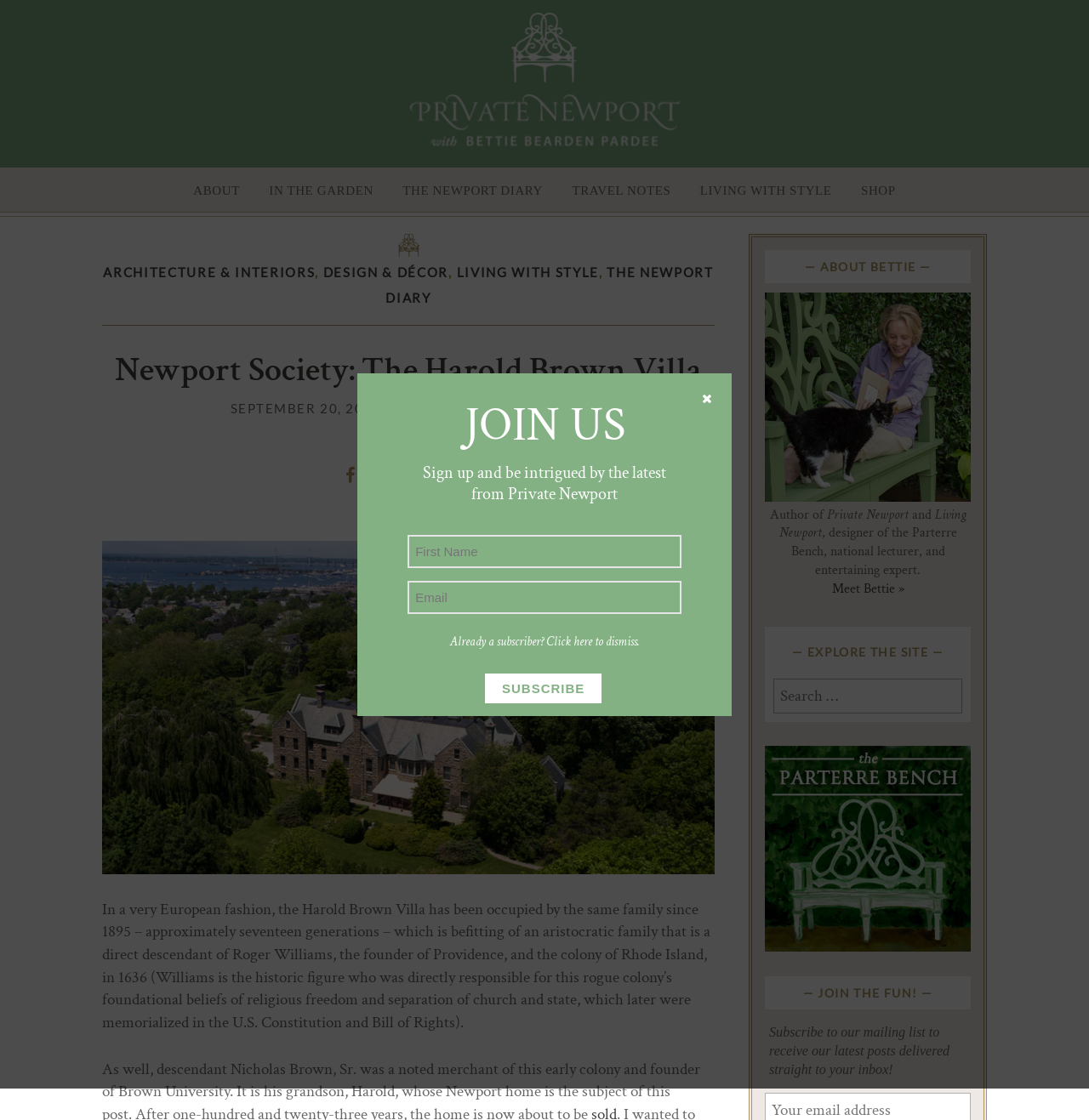Return the bounding box coordinates of the UI element that corresponds to this description: "Publications". The coordinates must be given as four float numbers in the range of 0 and 1, [left, top, right, bottom].

None